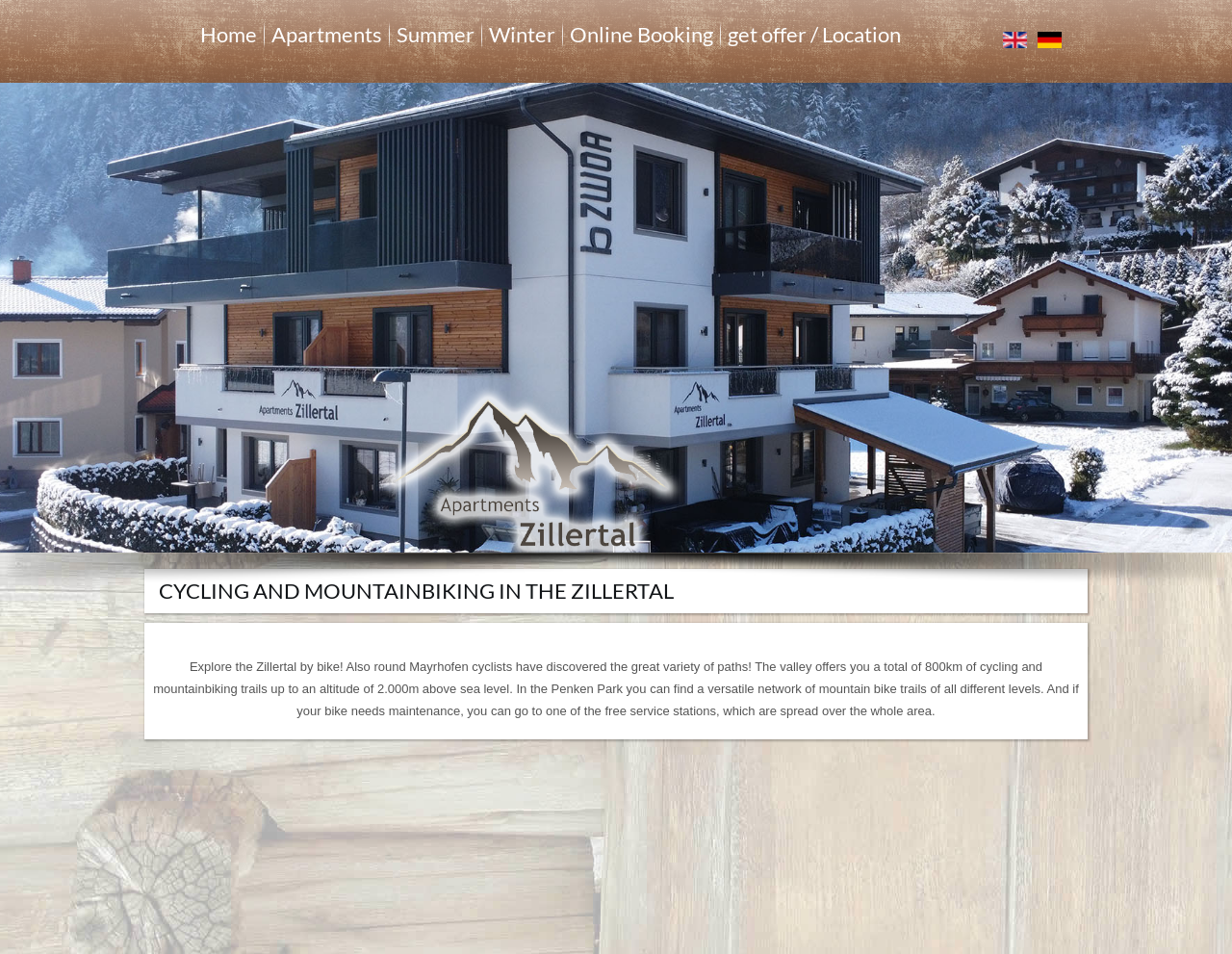Can you find the bounding box coordinates of the area I should click to execute the following instruction: "Explore Summer activities"?

[0.317, 0.0, 0.391, 0.073]